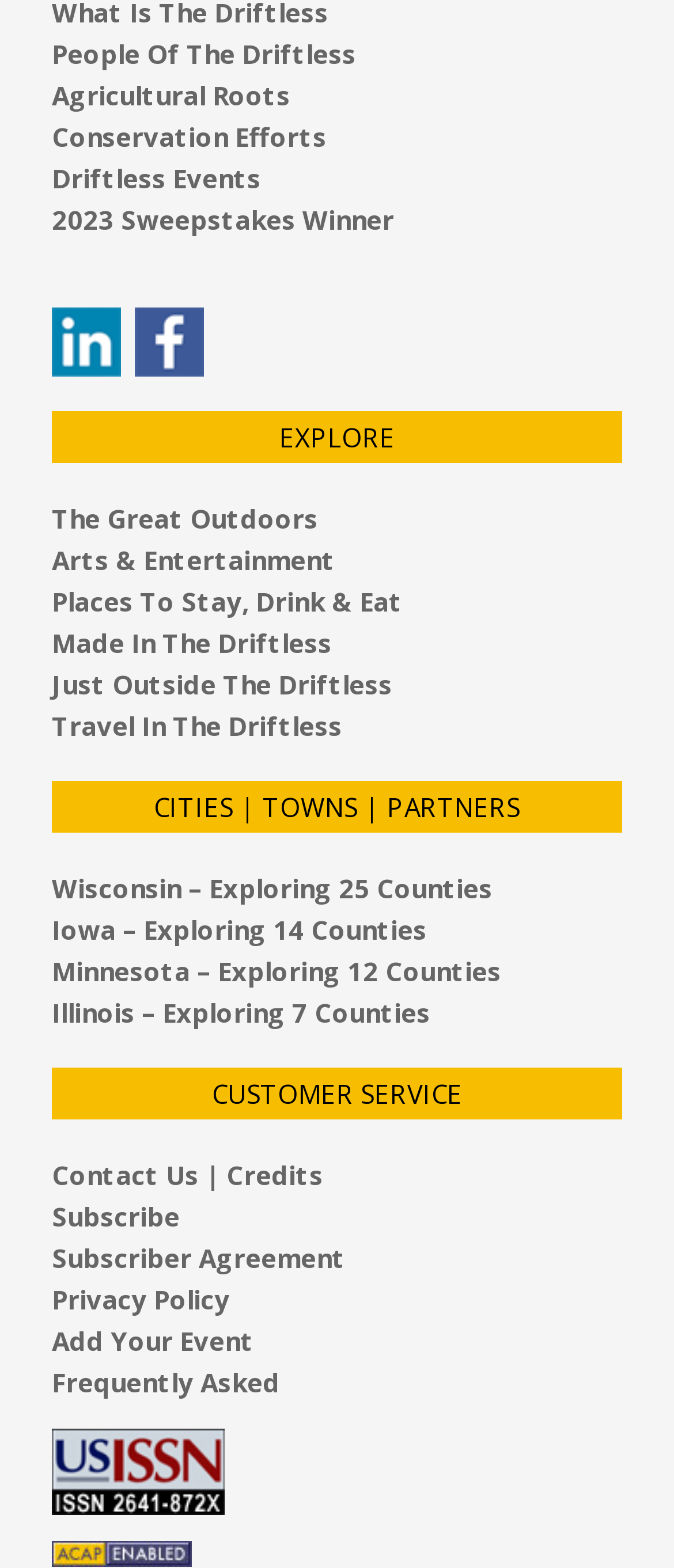How many headings are there on the webpage?
Could you give a comprehensive explanation in response to this question?

I identified the headings on the webpage, which are 'EXPLORE', 'CITIES | TOWNS | PARTNERS', and 'CUSTOMER SERVICE', and found a total of 3 headings.